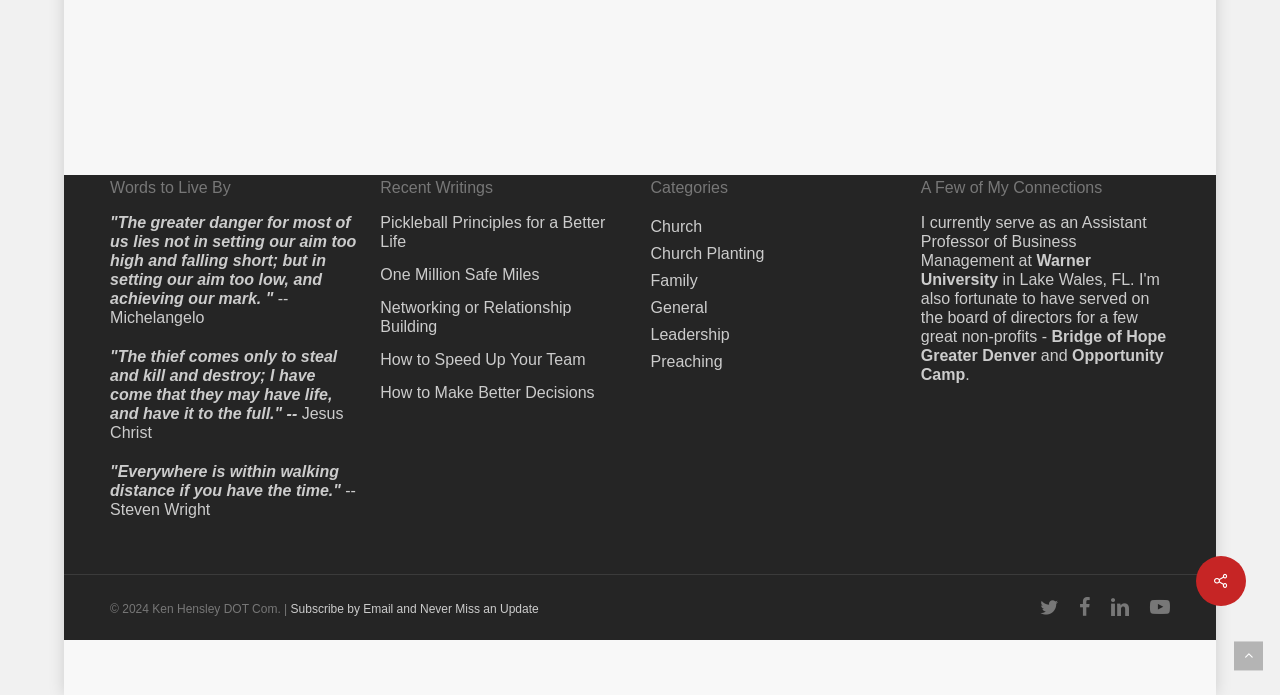Based on the element description: "Networking or Relationship Building", identify the UI element and provide its bounding box coordinates. Use four float numbers between 0 and 1, [left, top, right, bottom].

[0.297, 0.429, 0.492, 0.483]